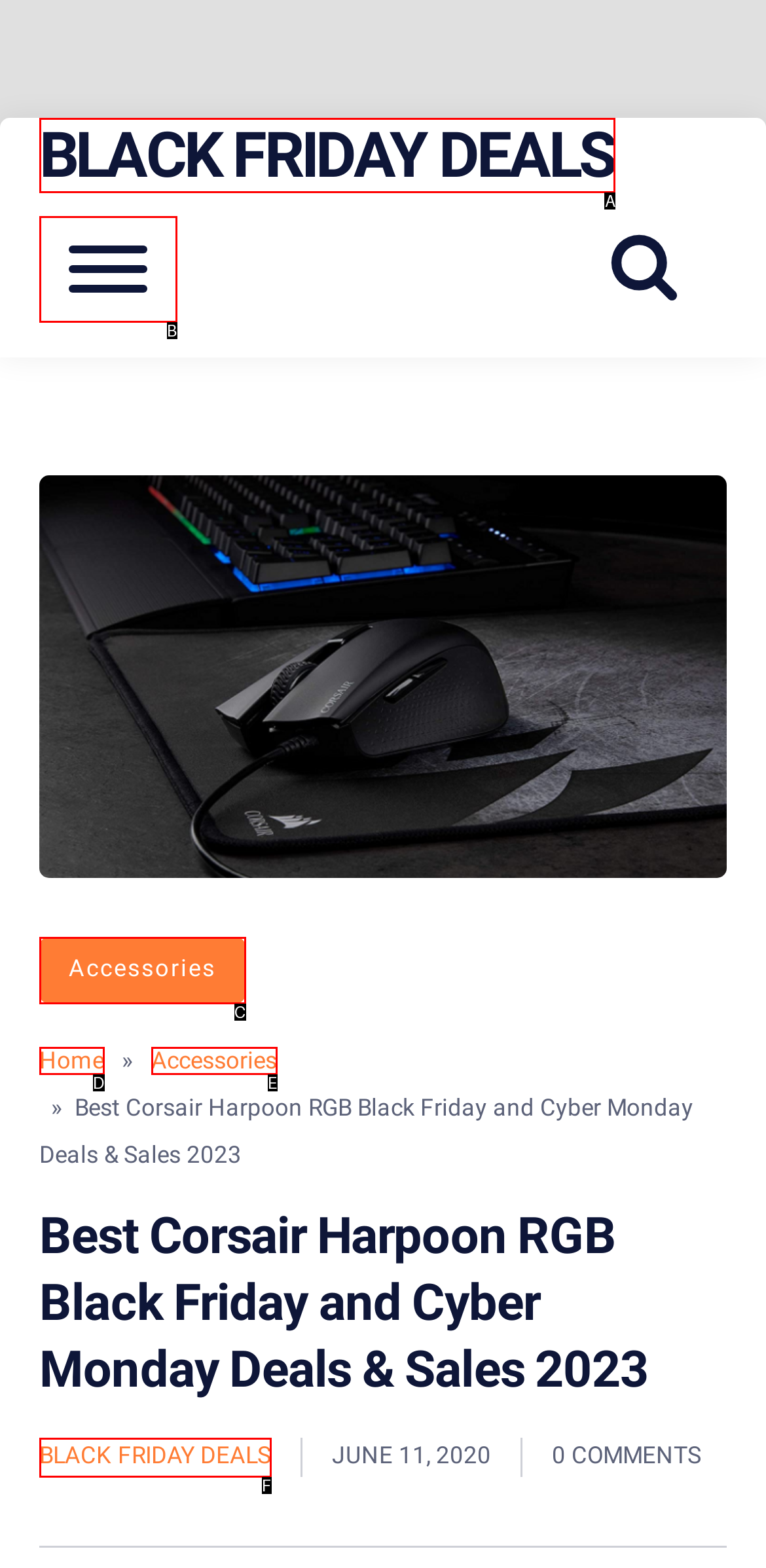Match the element description: Black Friday Deals to the correct HTML element. Answer with the letter of the selected option.

A